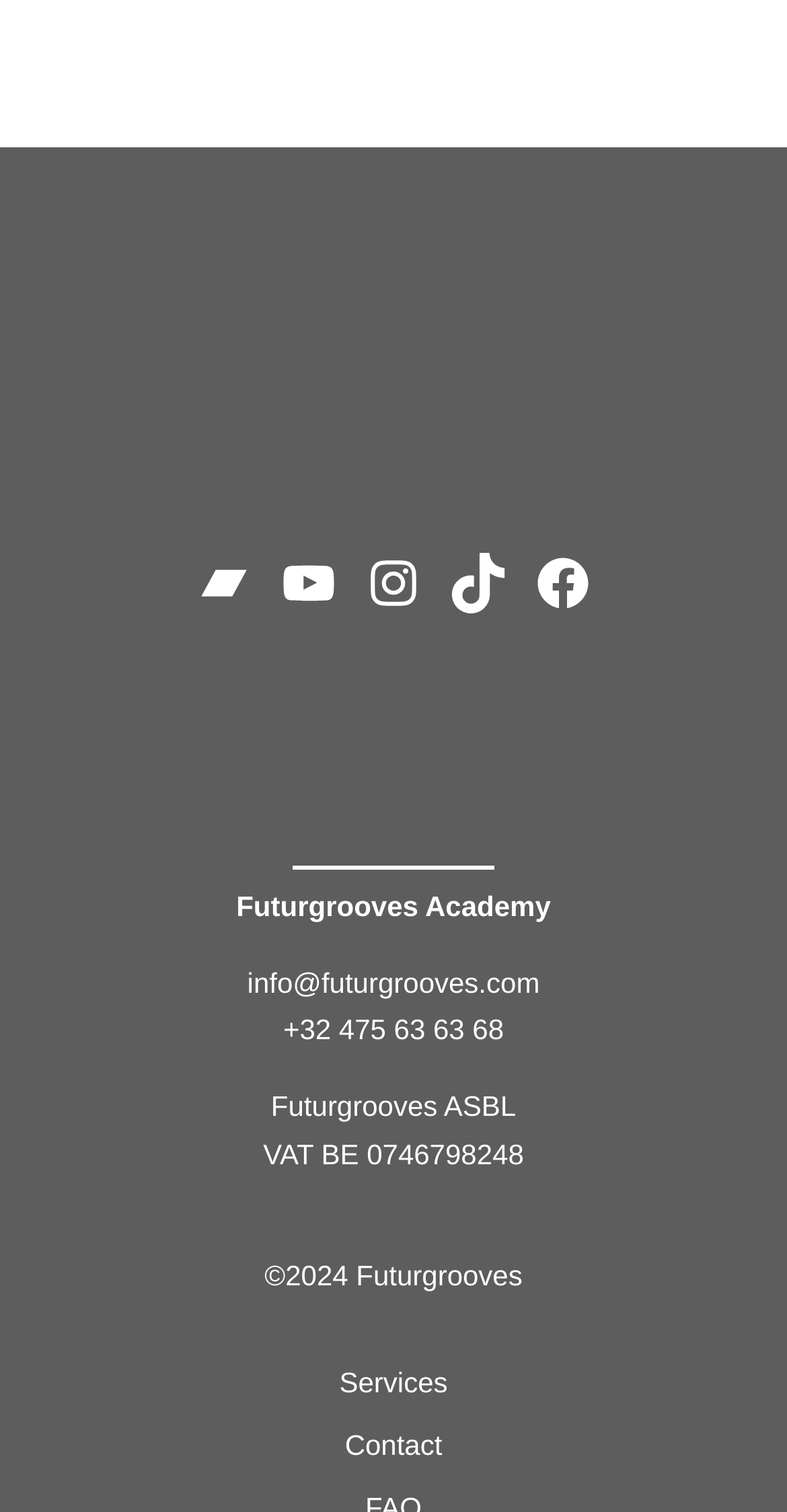What is the name of the academy?
Please provide a single word or phrase in response based on the screenshot.

Futurgrooves Academy